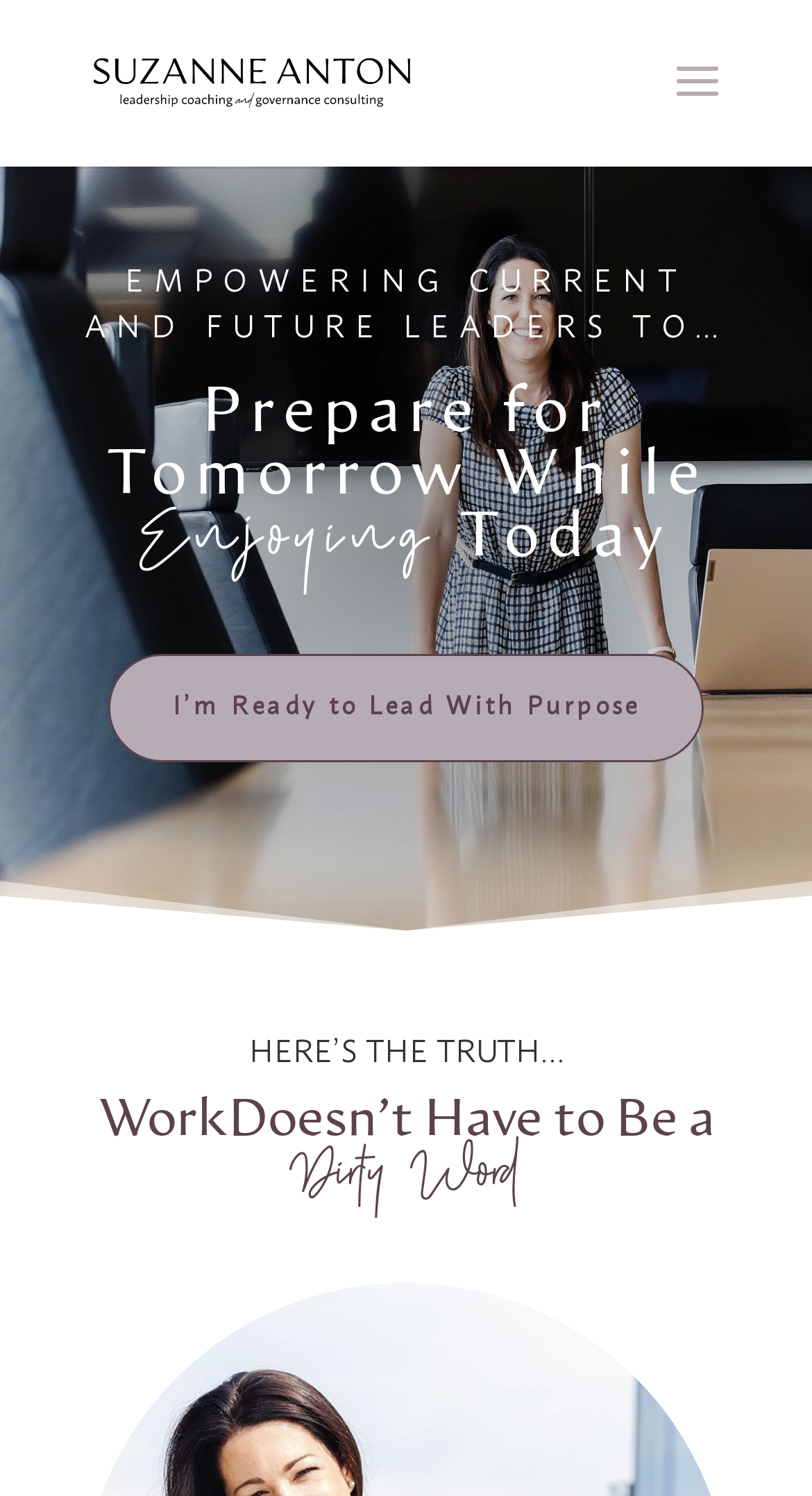Is there a call-to-action on the webpage?
Answer the question with detailed information derived from the image.

The link 'I’m Ready to Lead With Purpose 5' appears to be a call-to-action, encouraging visitors to take a step towards working with Suzanne Anton or learning more about her services.